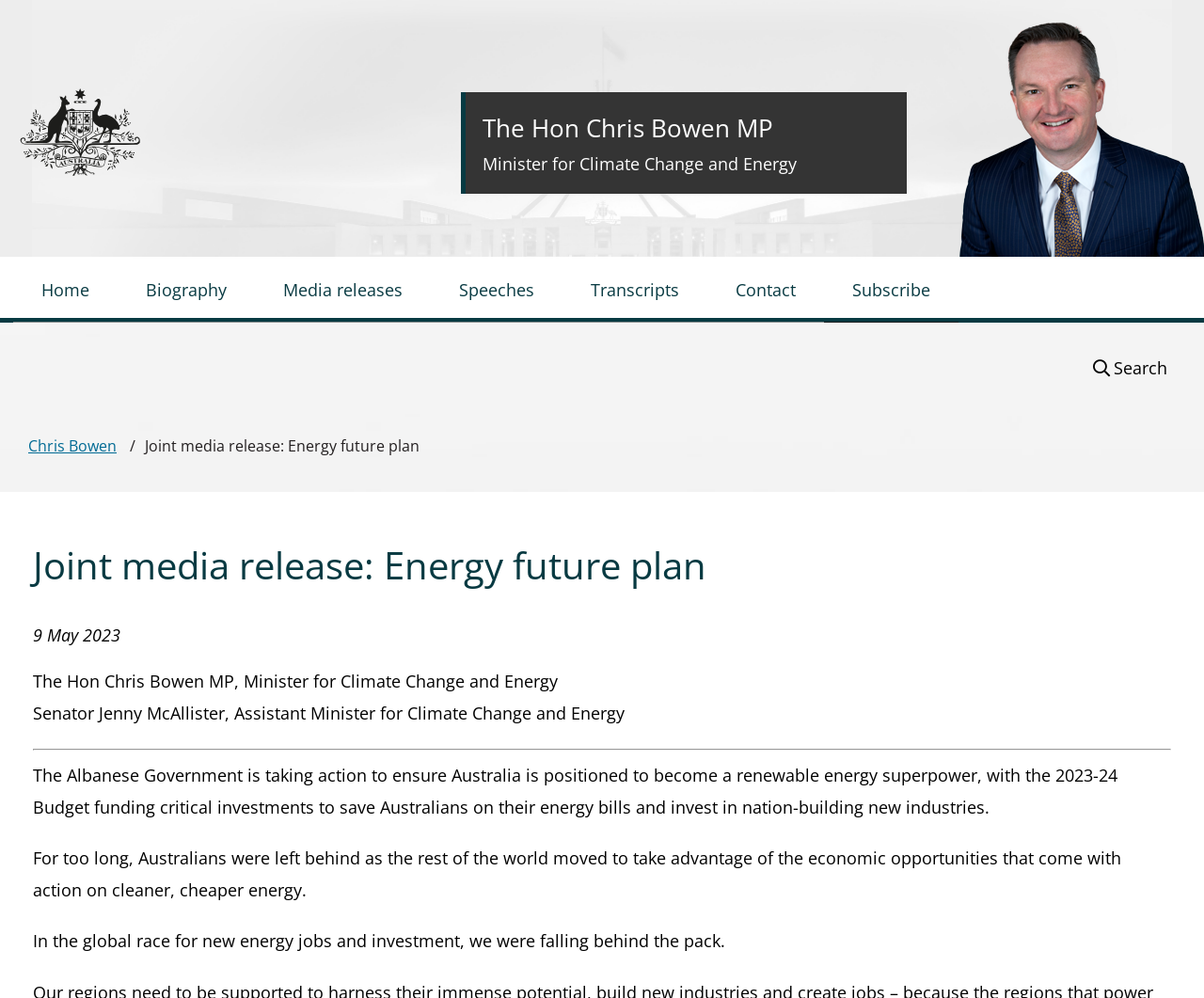Please identify the bounding box coordinates of where to click in order to follow the instruction: "Search for a keyword".

[0.777, 0.344, 0.902, 0.369]